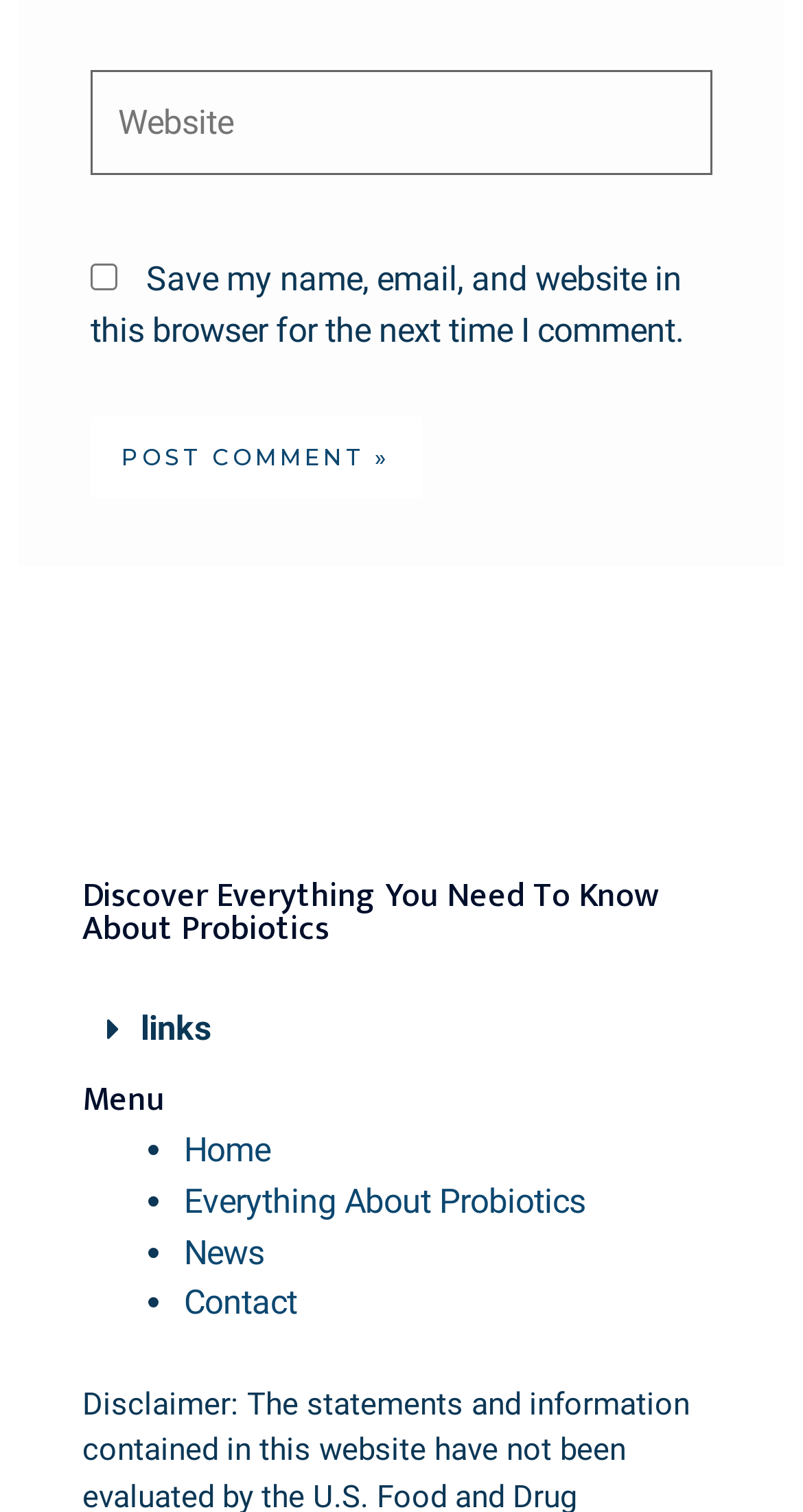Could you find the bounding box coordinates of the clickable area to complete this instruction: "Enter website name"?

[0.113, 0.047, 0.887, 0.116]